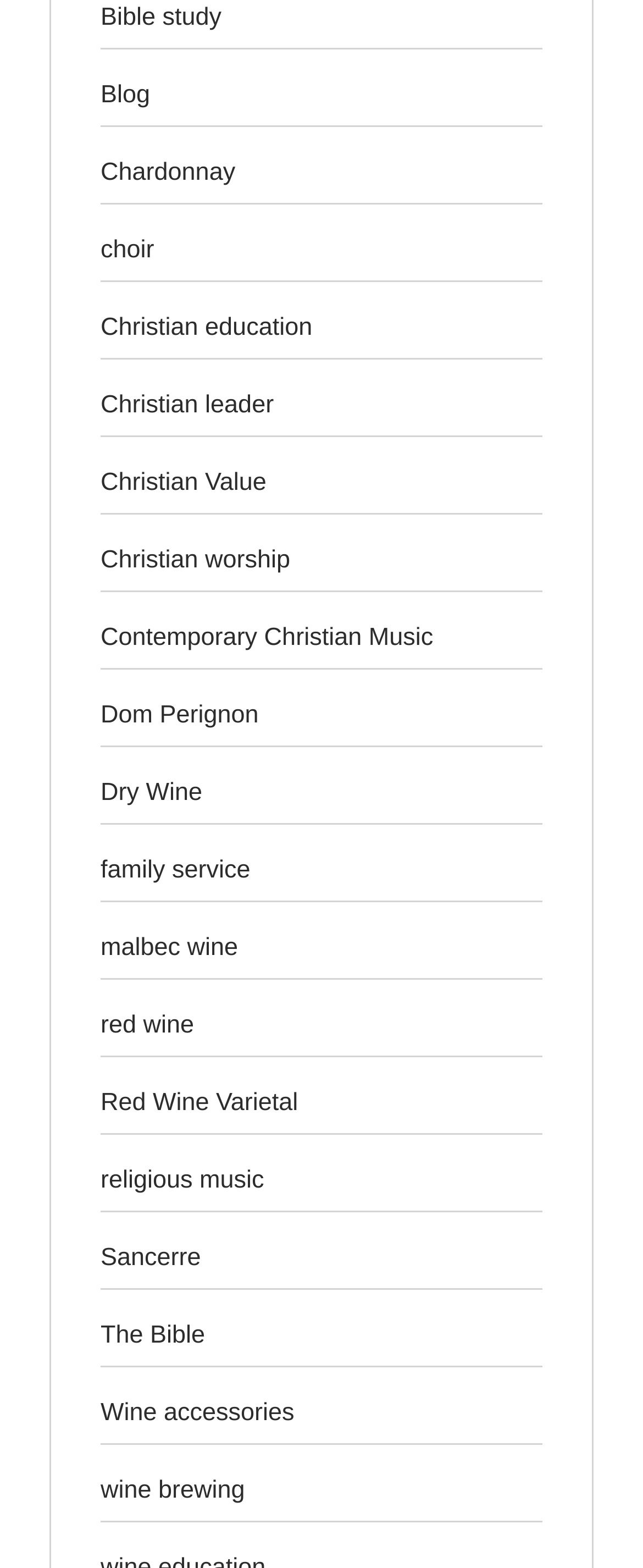Please find the bounding box coordinates of the element that you should click to achieve the following instruction: "Click on Bible study". The coordinates should be presented as four float numbers between 0 and 1: [left, top, right, bottom].

[0.156, 0.002, 0.345, 0.02]